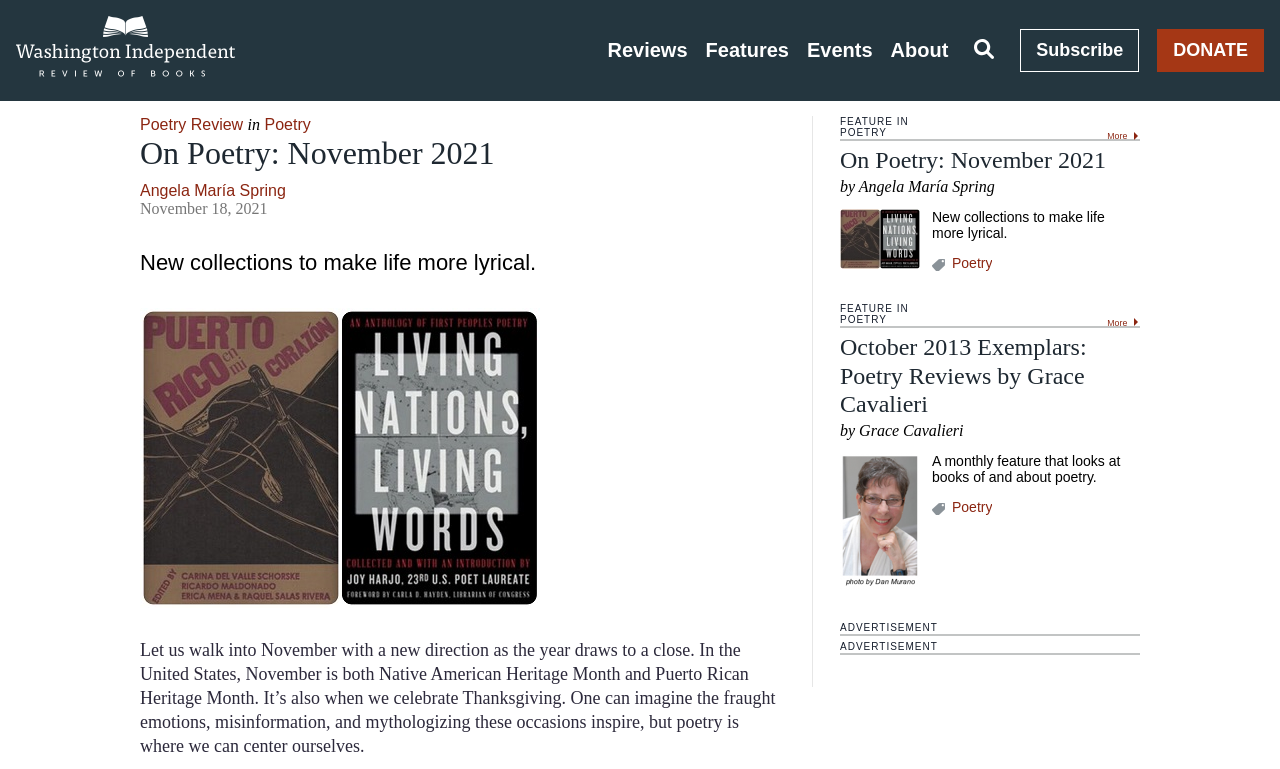Please determine the bounding box coordinates for the UI element described as: "aria-label="Toggle search"".

[0.755, 0.04, 0.783, 0.086]